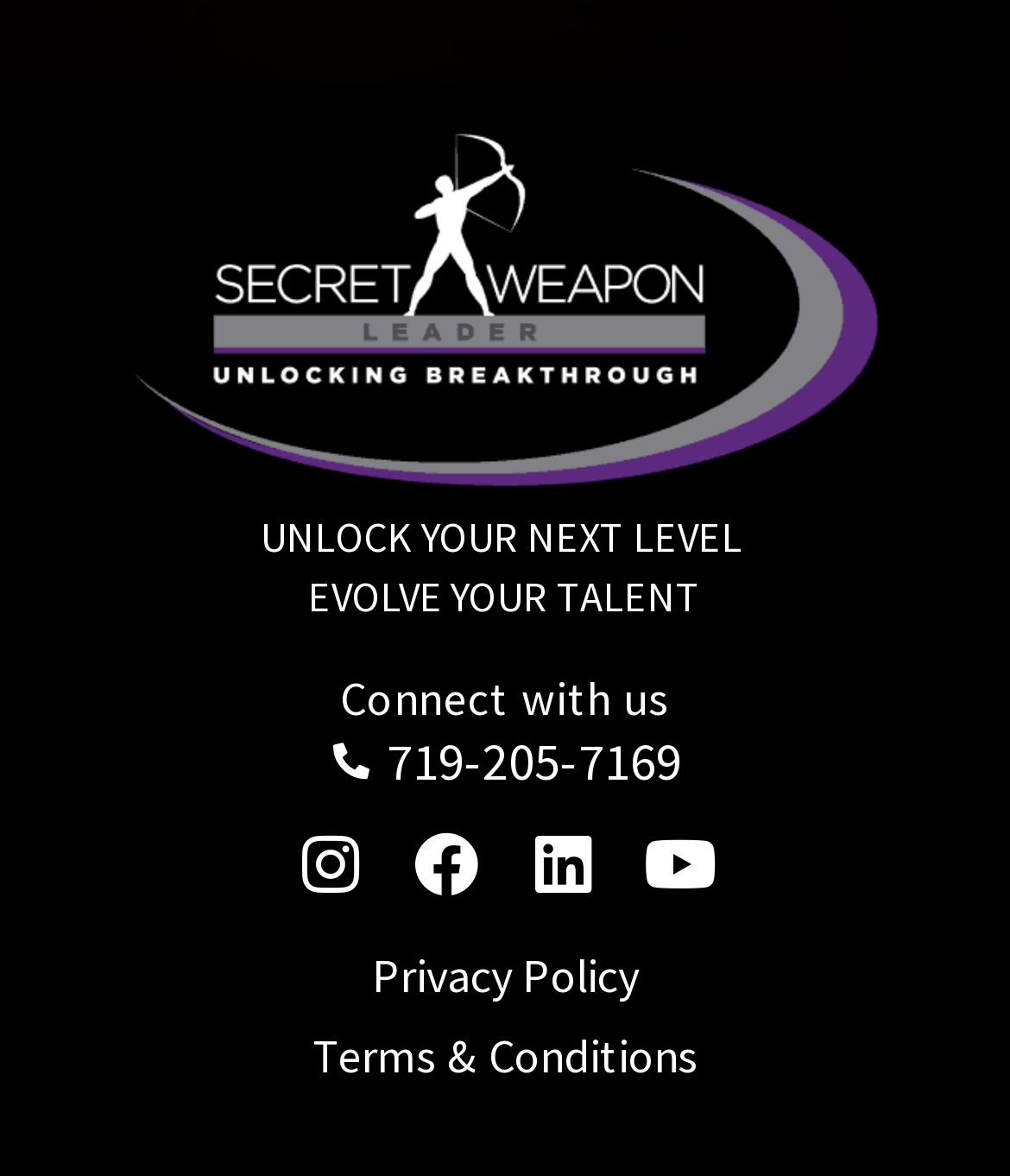Please look at the image and answer the question with a detailed explanation: How many social media links are present?

There are four social media links present on the webpage, which are Instagram, Facebook, Linkedin, and Youtube. These links are represented by StaticText elements with bounding box coordinates [0.263, 0.679, 0.391, 0.789], [0.378, 0.679, 0.506, 0.789], [0.494, 0.679, 0.622, 0.789], and [0.609, 0.679, 0.737, 0.789] respectively.